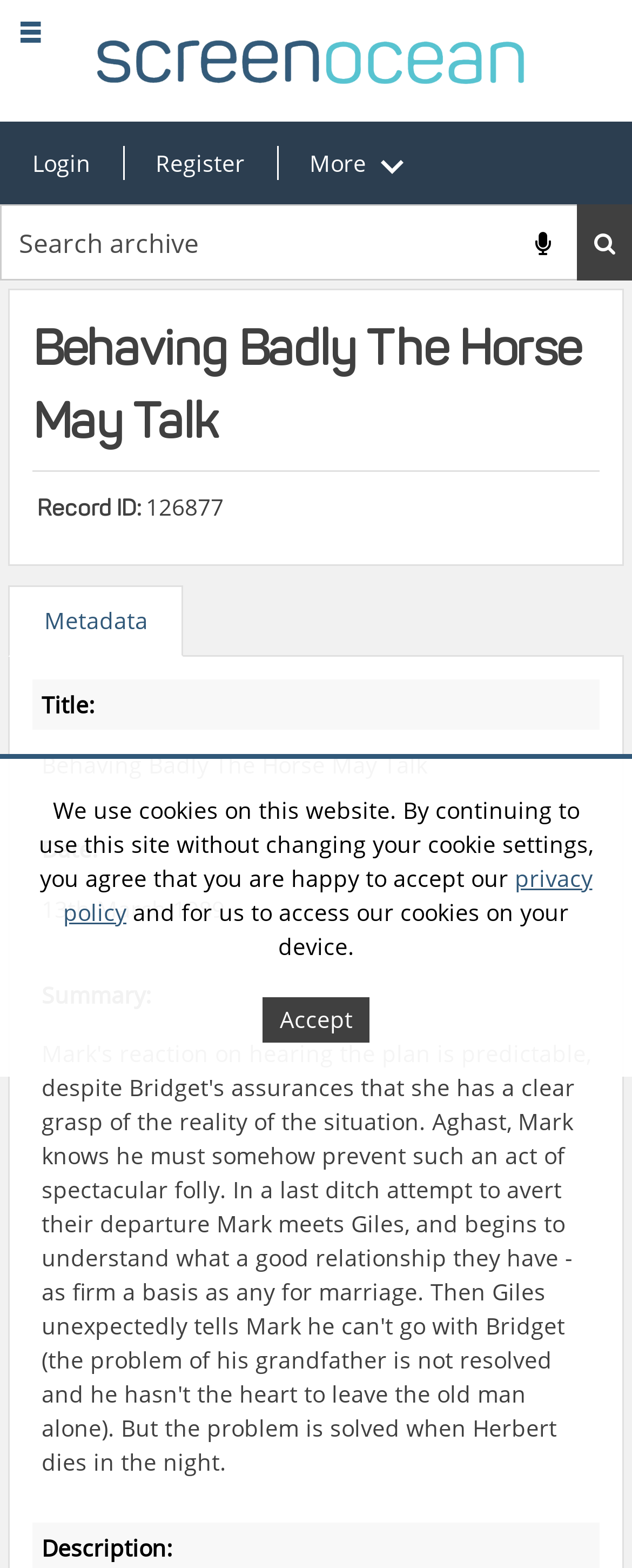Identify the bounding box for the described UI element: "privacy policy".

[0.1, 0.55, 0.937, 0.592]